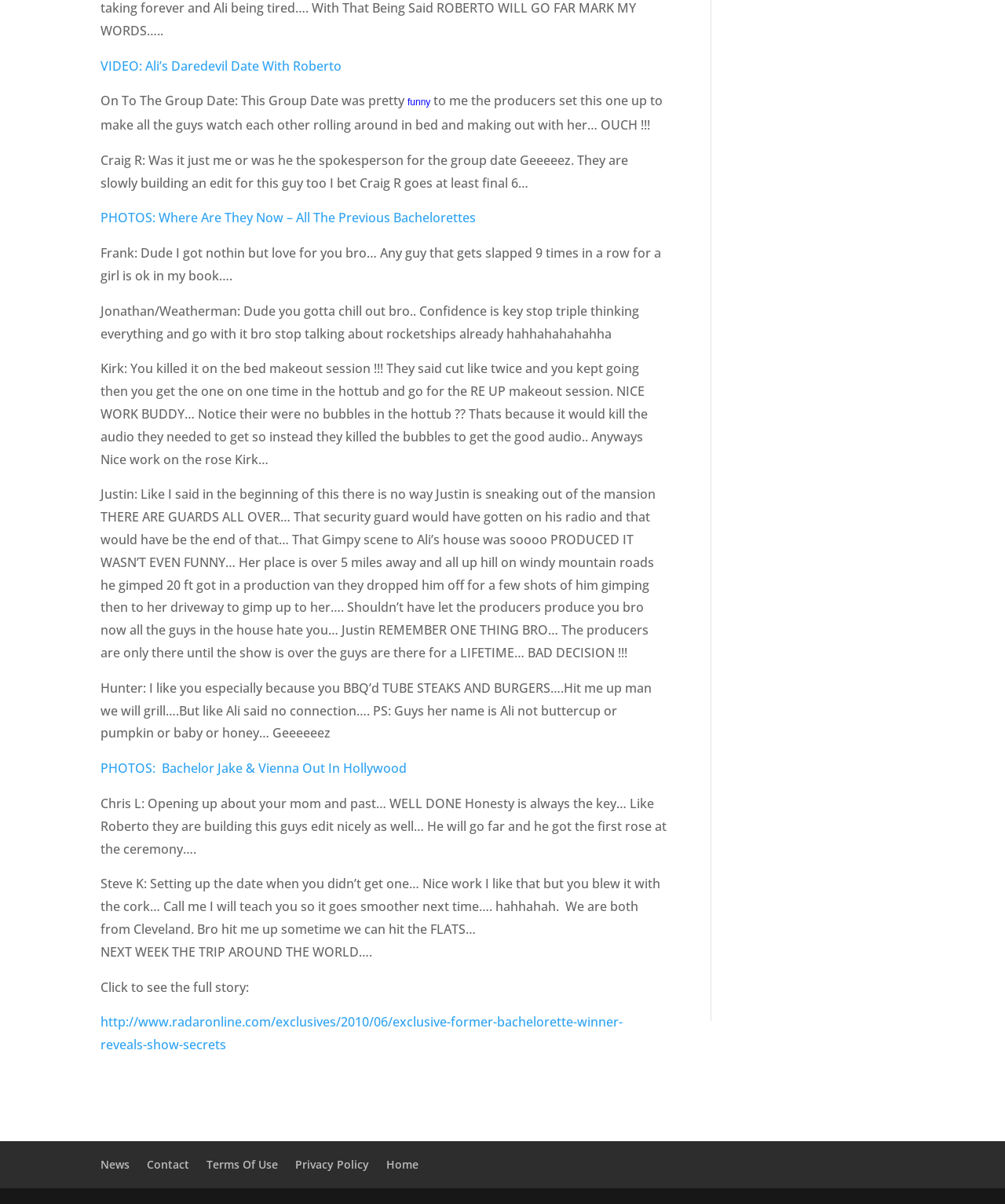Identify the bounding box coordinates of the area that should be clicked in order to complete the given instruction: "Go to the home page". The bounding box coordinates should be four float numbers between 0 and 1, i.e., [left, top, right, bottom].

[0.384, 0.961, 0.416, 0.973]